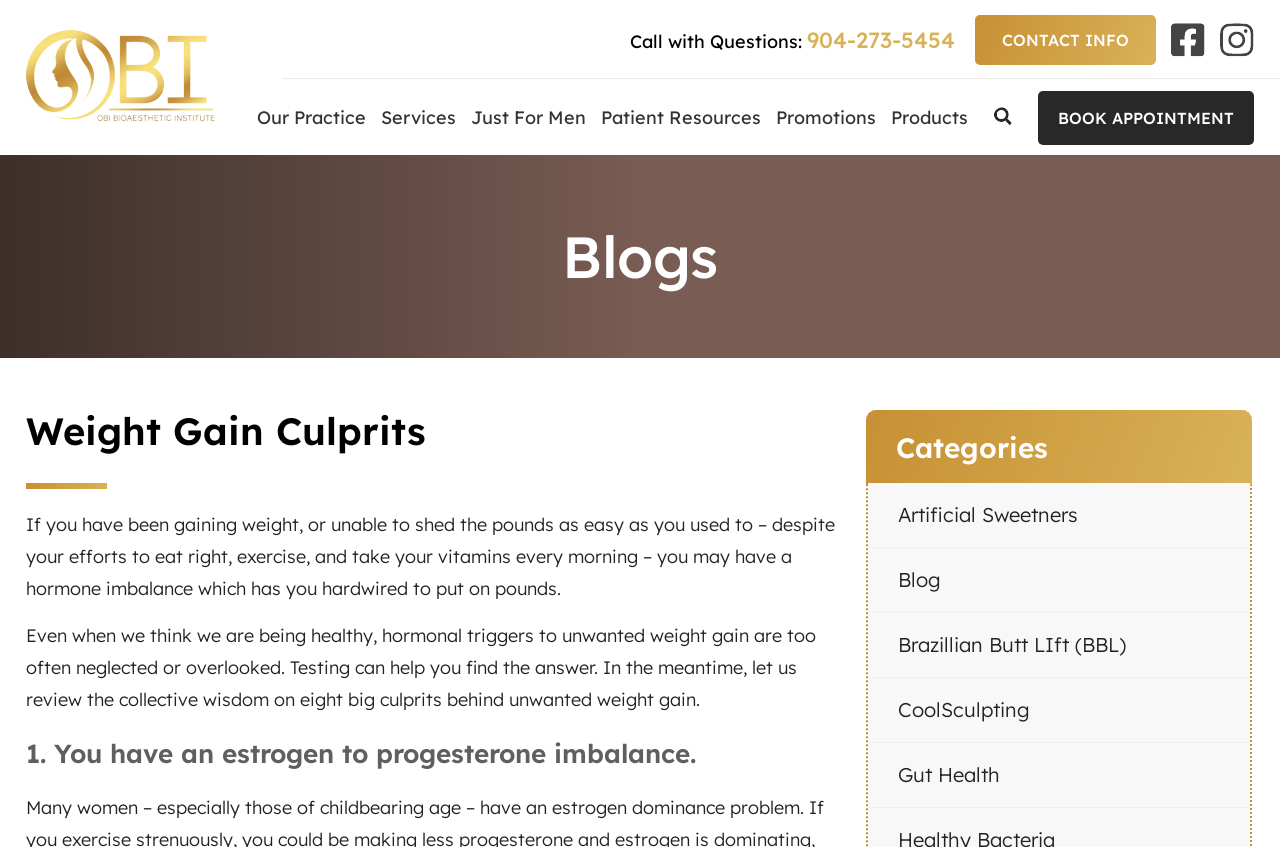Refer to the image and provide a thorough answer to this question:
What is the first weight gain culprit mentioned?

I found the first weight gain culprit by reading the article section, where it says '1. You have an estrogen to progesterone imbalance.' This is the first point mentioned in the article.